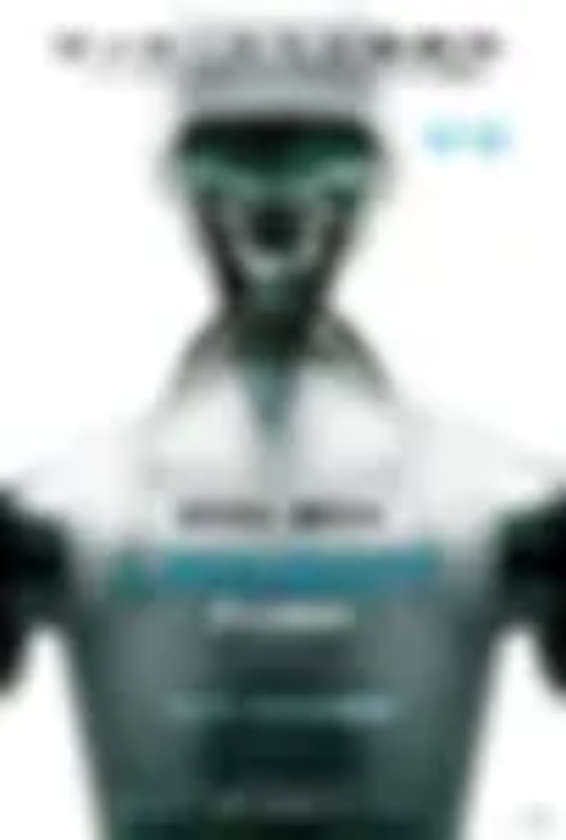Respond to the question with just a single word or phrase: 
What is the purpose of the typography in the image?

To suggest a title or theme